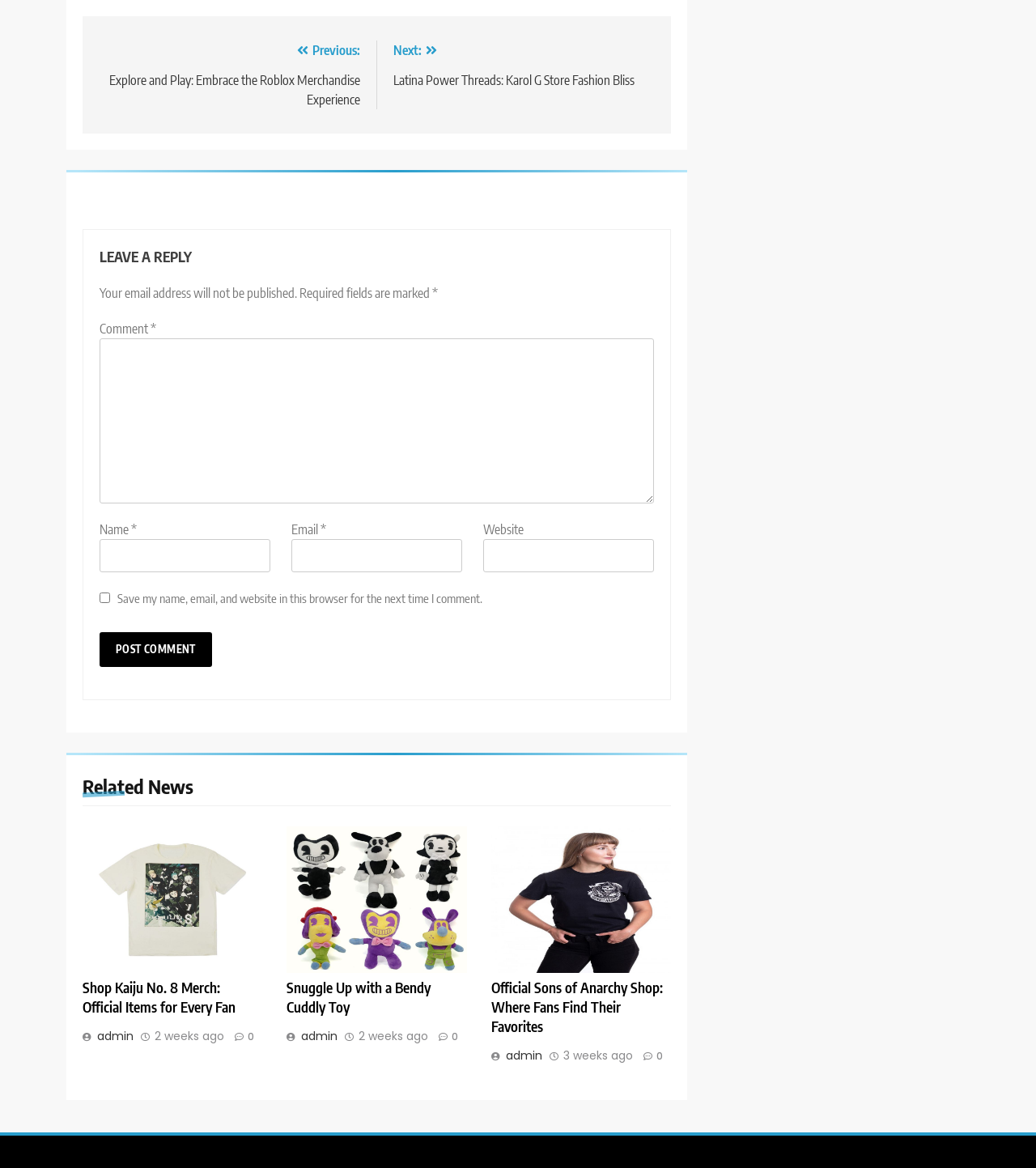Using the format (top-left x, top-left y, bottom-right x, bottom-right y), provide the bounding box coordinates for the described UI element. All values should be floating point numbers between 0 and 1: name="submit" value="Post Comment"

[0.096, 0.541, 0.204, 0.571]